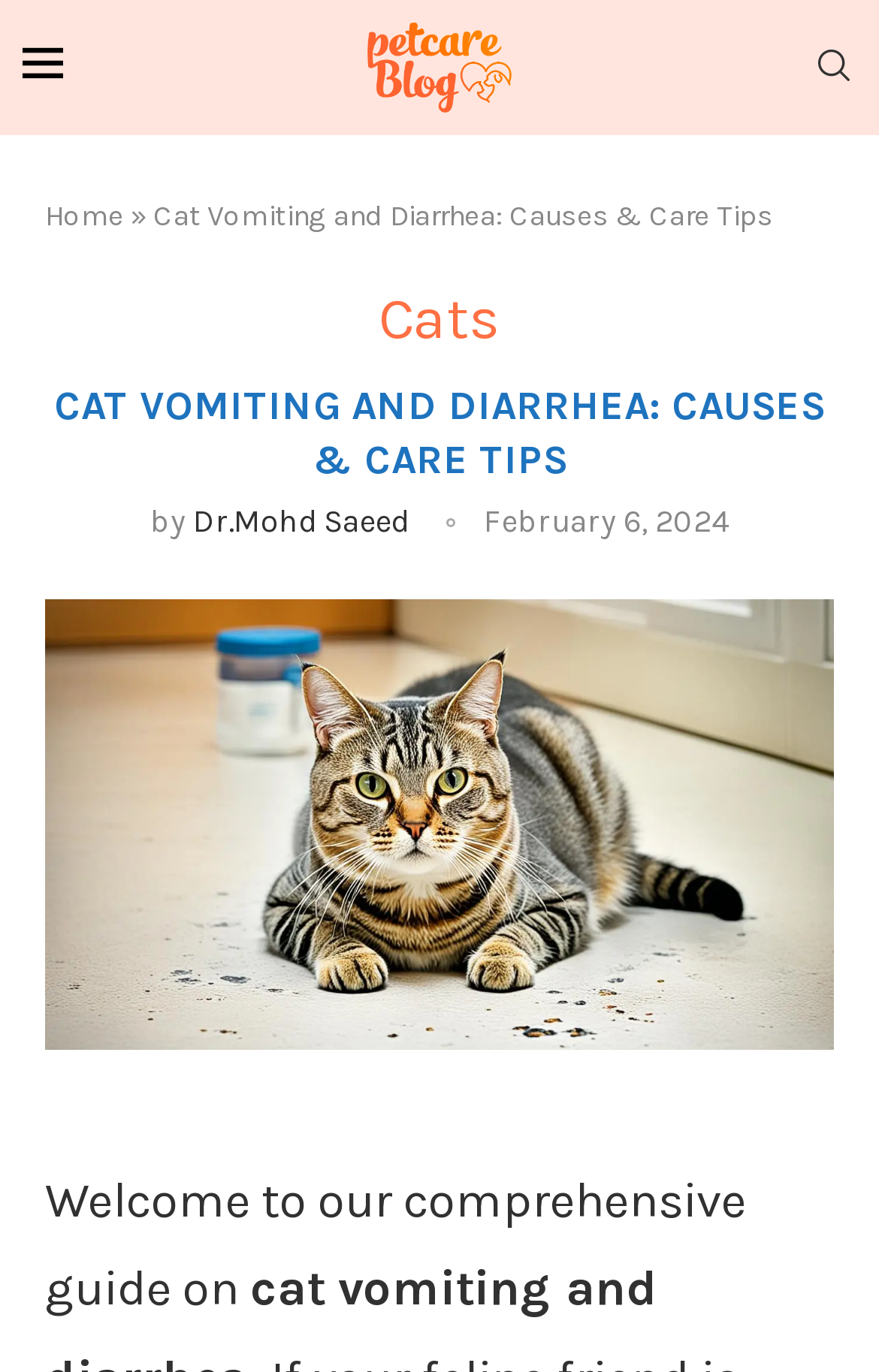Summarize the webpage with a detailed and informative caption.

The webpage is about cat vomiting and diarrhea, providing information on the underlying causes and effective care strategies to soothe a feline's upset stomach. 

At the top left of the page, there is a small image, and next to it, a link to the website "petssos.com" with a corresponding image. On the top right, there is a search link. Below the search link, there is a link to the "Home" page, followed by a static text "»" and the title "Cat Vomiting and Diarrhea: Causes & Care Tips". 

Below the title, there is a link to the "Cats" category. The main heading "CAT VOMITING AND DIARRHEA: CAUSES & CARE TIPS" is centered on the page. Under the heading, there is a byline "by Dr.Mohd Saeed" and a timestamp "February 6, 2024". 

On the left side of the page, there is a link to the article "cat-vomiting-and-diarrhea-causes-care-tips" with a corresponding image that takes up most of the page's height. To the right of the image, there is a static text "Welcome to our comprehensive guide on..." which appears to be the introduction to the article.